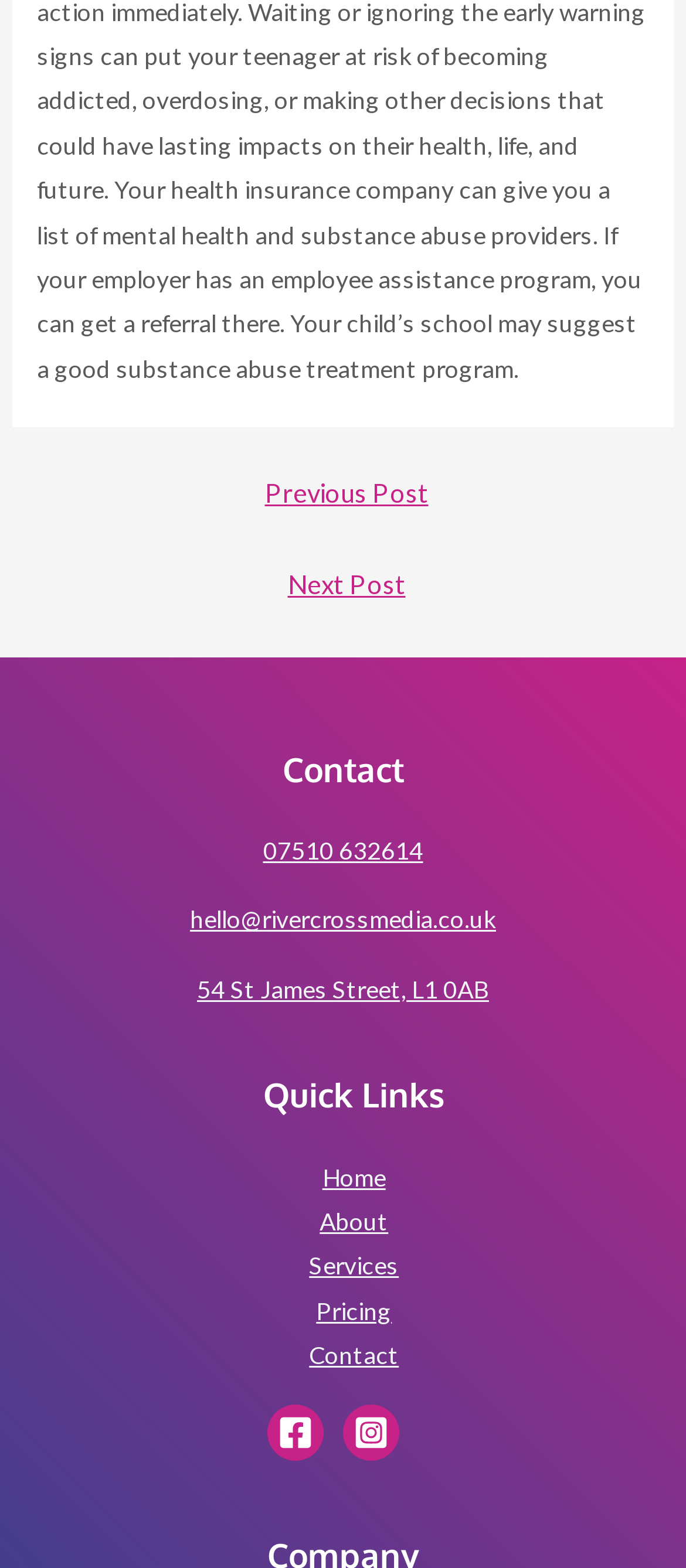Identify the bounding box for the described UI element. Provide the coordinates in (top-left x, top-left y, bottom-right x, bottom-right y) format with values ranging from 0 to 1: Next Post →

[0.024, 0.355, 0.986, 0.394]